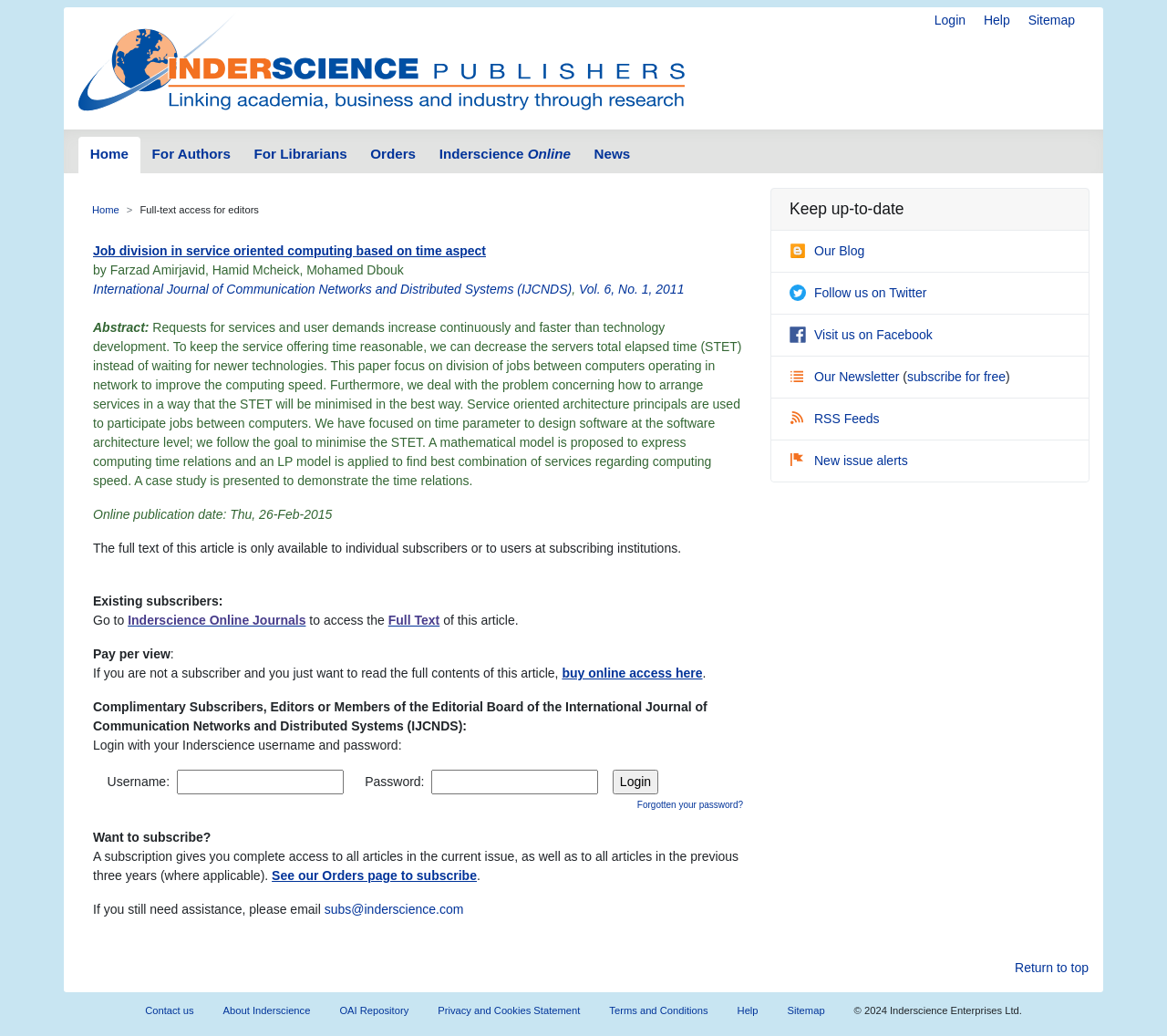Please determine the bounding box coordinates of the area that needs to be clicked to complete this task: 'Follow on Twitter'. The coordinates must be four float numbers between 0 and 1, formatted as [left, top, right, bottom].

[0.677, 0.275, 0.794, 0.289]